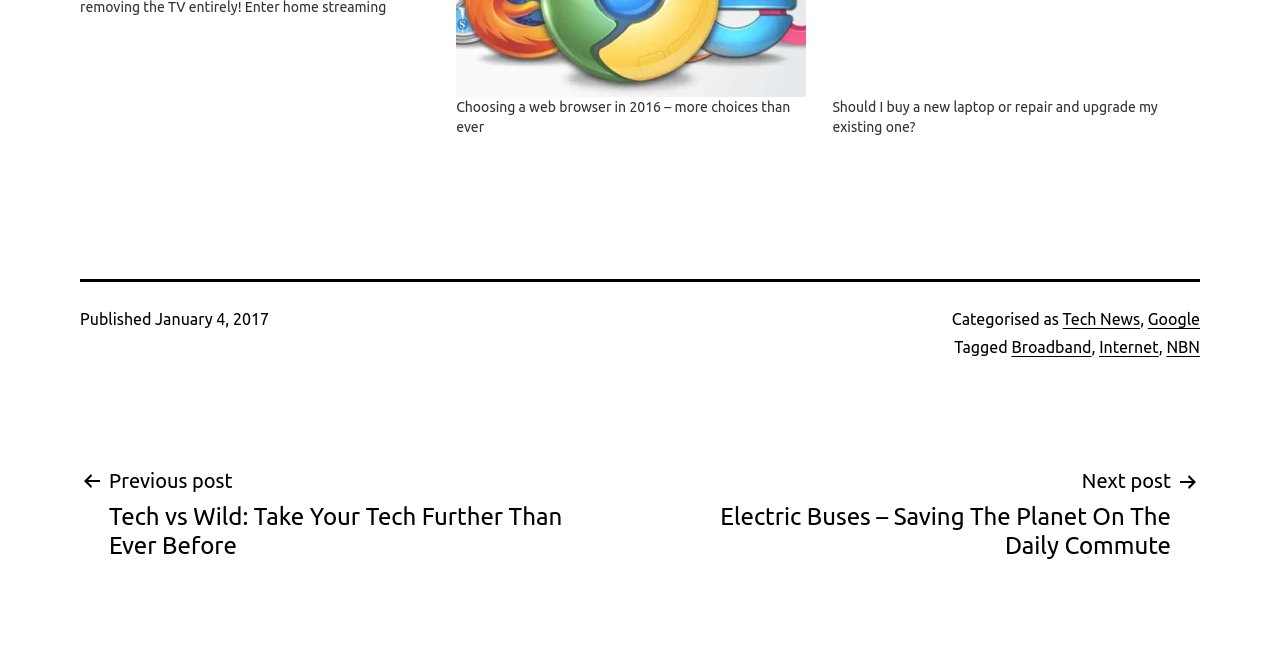Determine the bounding box coordinates of the section to be clicked to follow the instruction: "Read the article about Electric Buses". The coordinates should be given as four float numbers between 0 and 1, formatted as [left, top, right, bottom].

[0.508, 0.717, 0.938, 0.866]